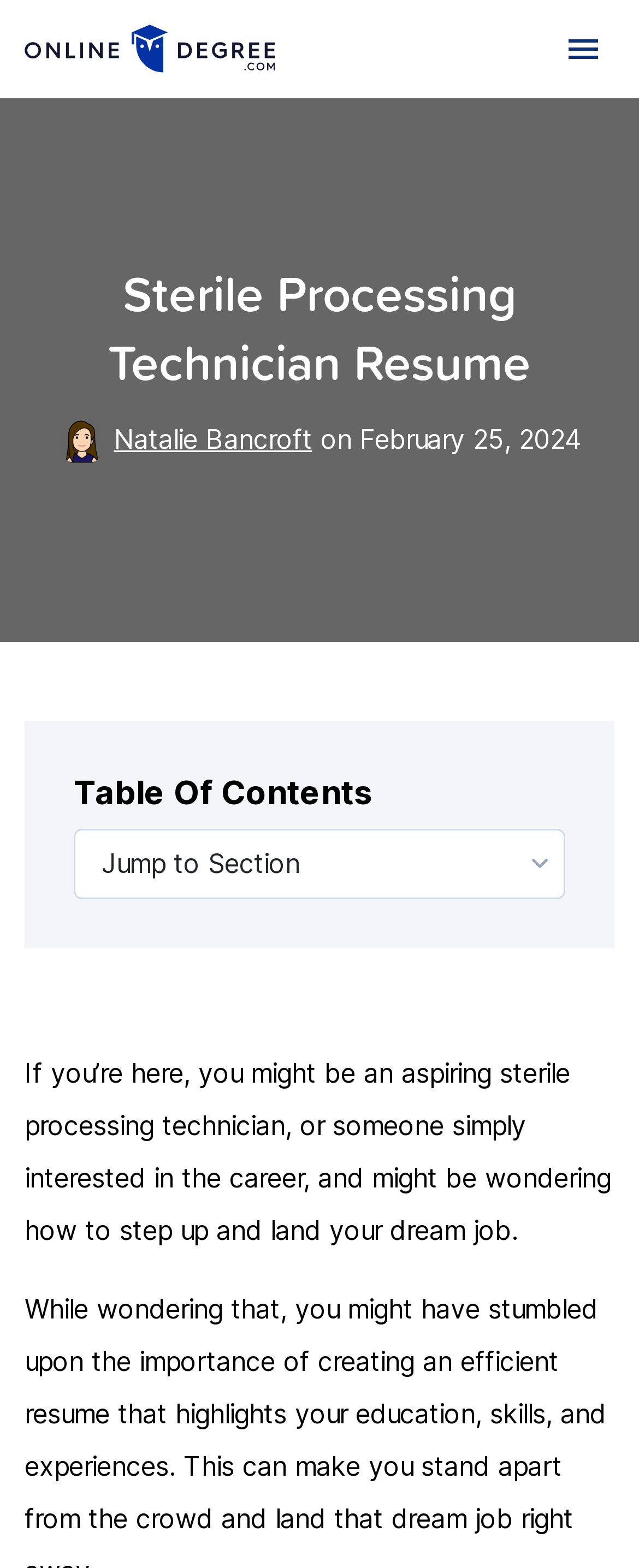Respond with a single word or phrase to the following question:
What is the table of contents for?

The article